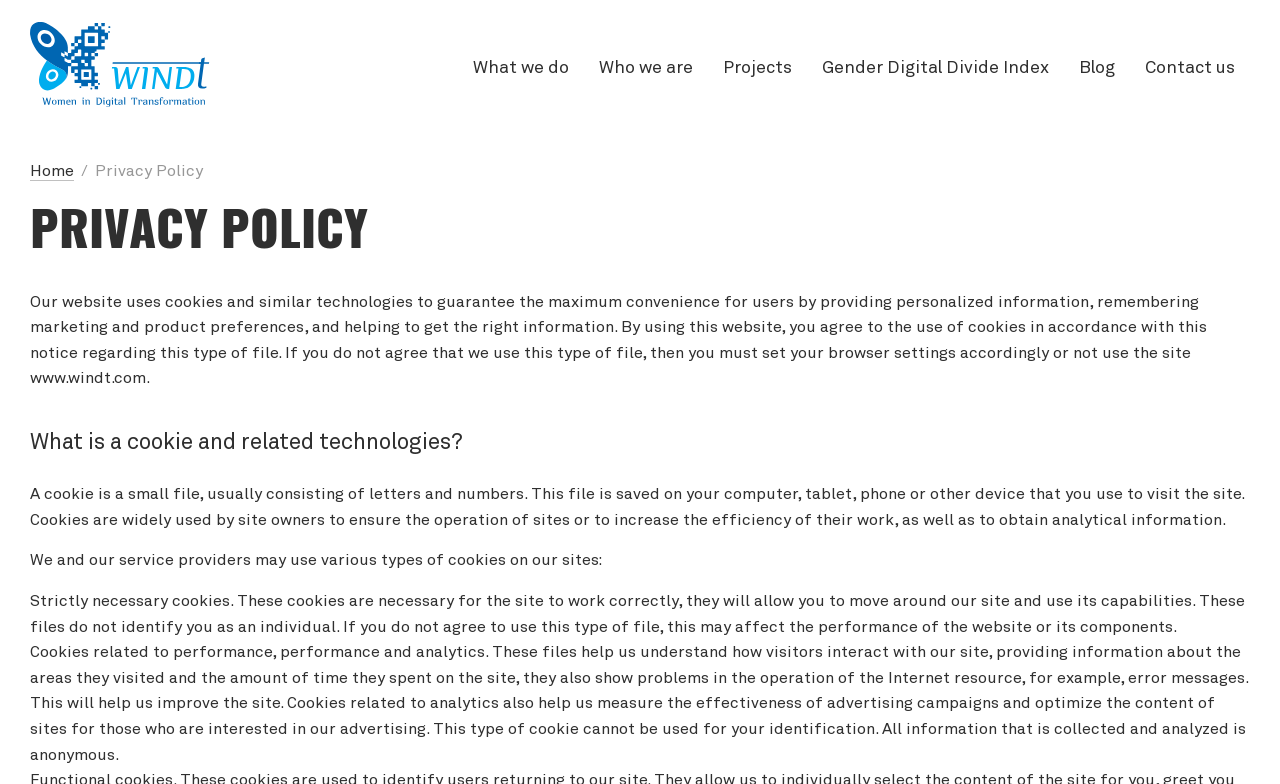Using the webpage screenshot, locate the HTML element that fits the following description and provide its bounding box: "Who we are".

[0.456, 0.053, 0.553, 0.125]